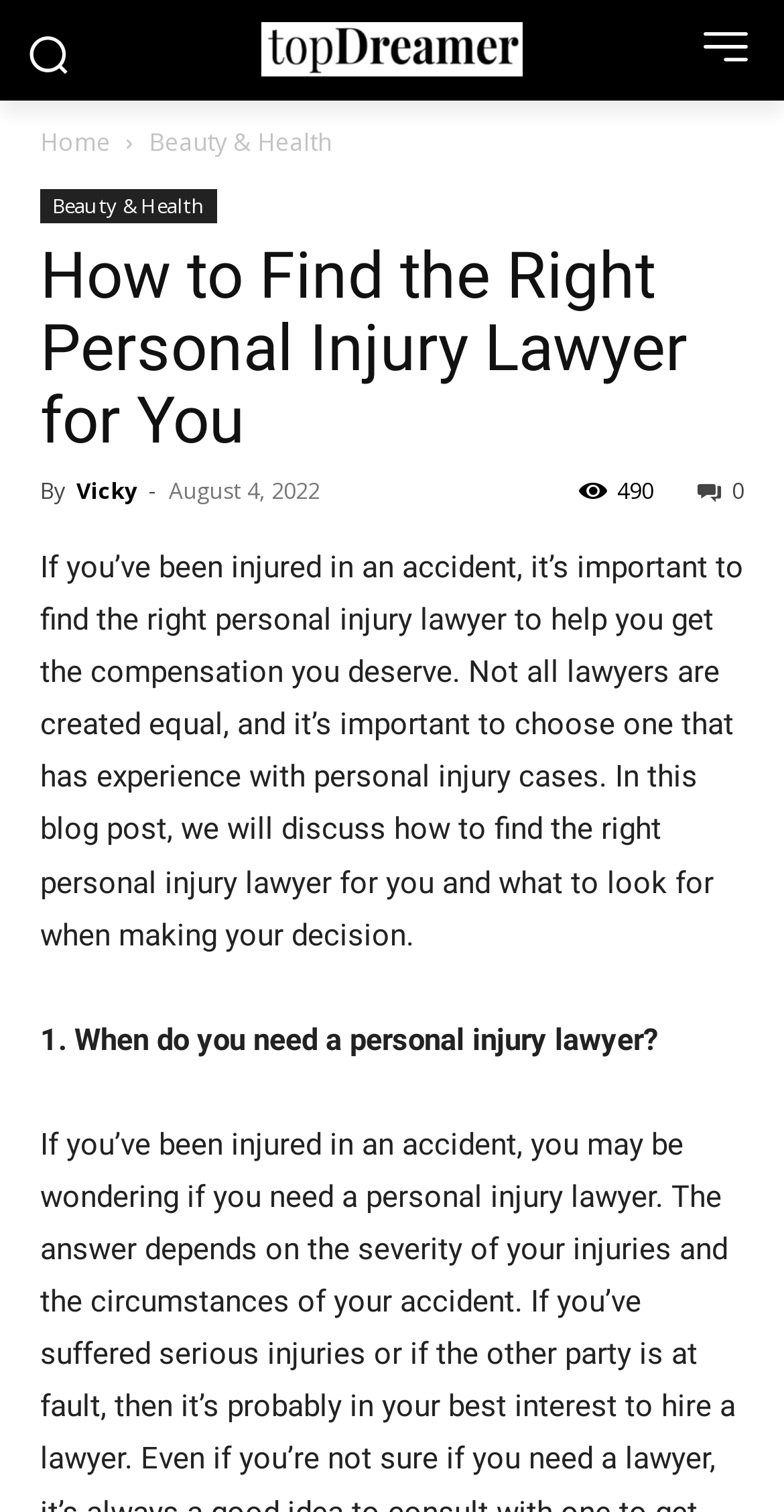How many links are in the top navigation menu?
Analyze the screenshot and provide a detailed answer to the question.

I counted the links in the top navigation menu, which are 'Home' and 'Beauty & Health', so there are 2 links.